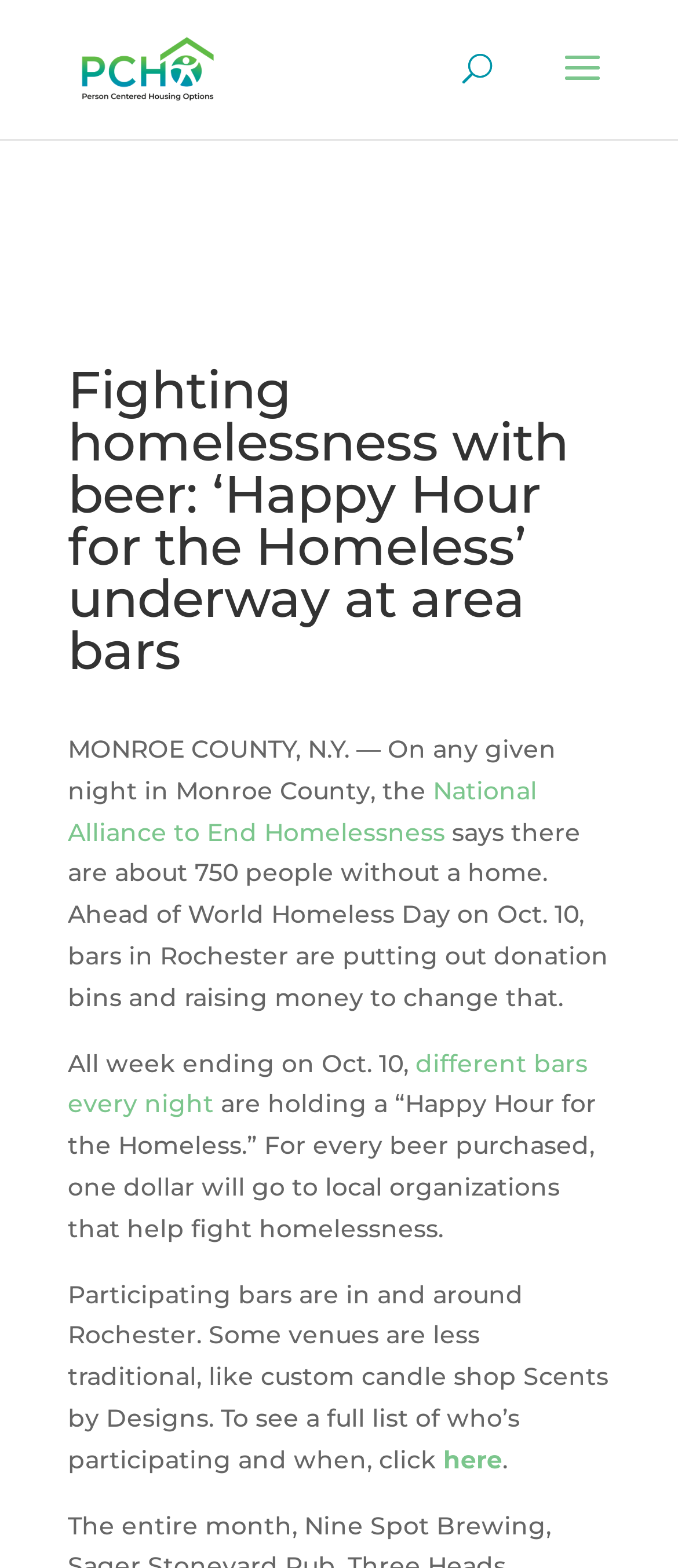What is the purpose of the 'Happy Hour for the Homeless' event?
Provide a one-word or short-phrase answer based on the image.

to raise money to fight homelessness